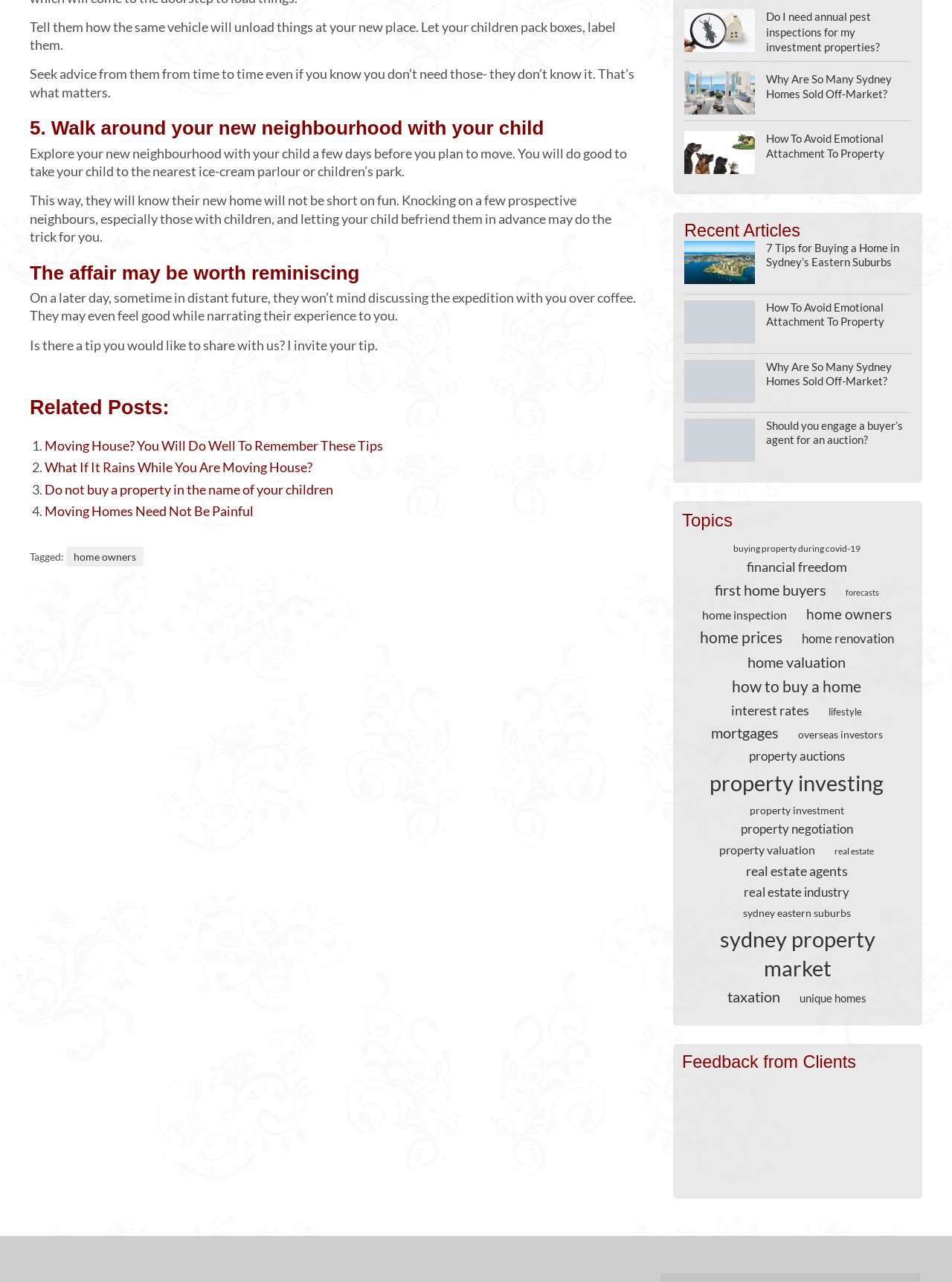Show the bounding box coordinates for the HTML element as described: "buying property during COVID-19".

[0.762, 0.423, 0.911, 0.432]